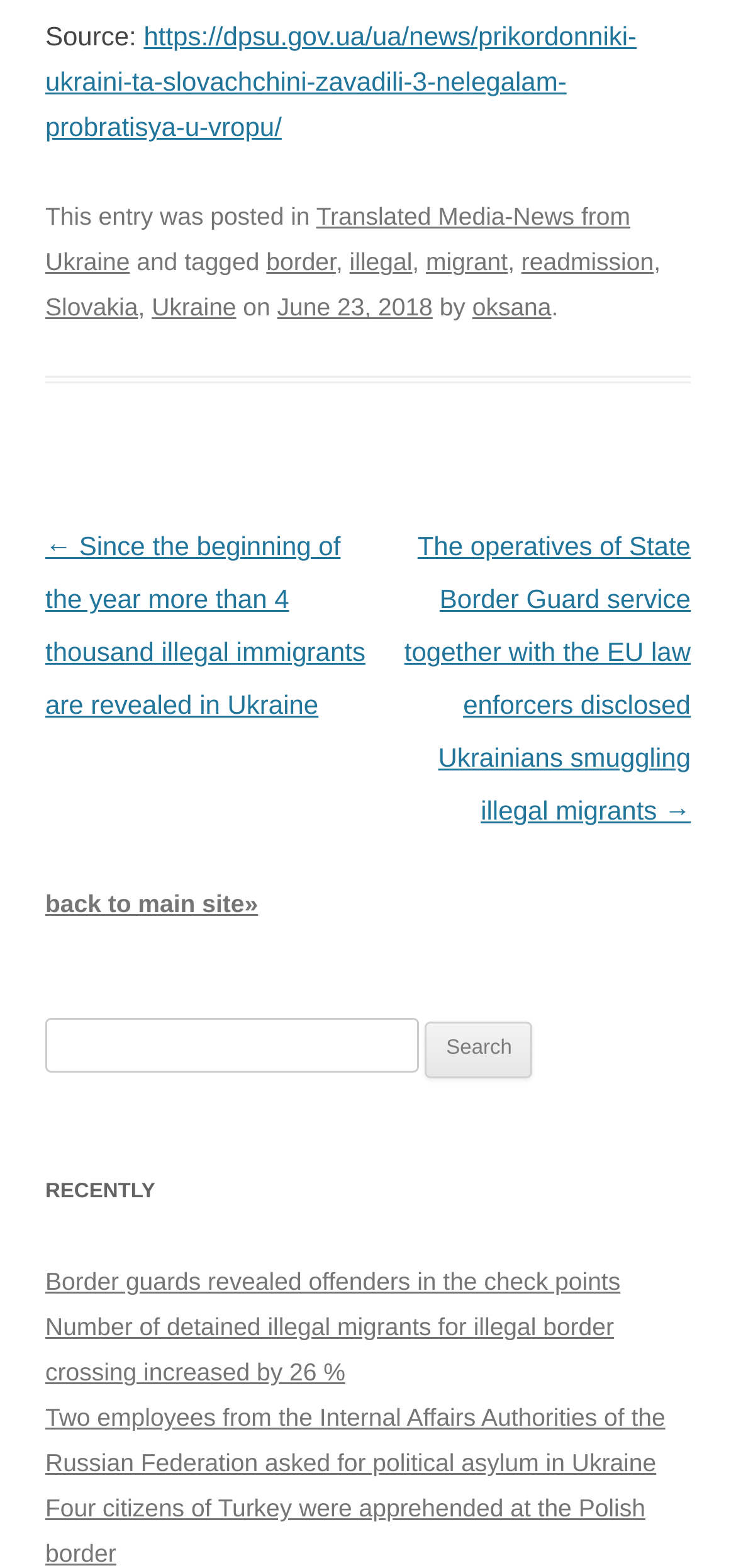Extract the bounding box coordinates for the HTML element that matches this description: "illegal". The coordinates should be four float numbers between 0 and 1, i.e., [left, top, right, bottom].

[0.475, 0.158, 0.56, 0.176]